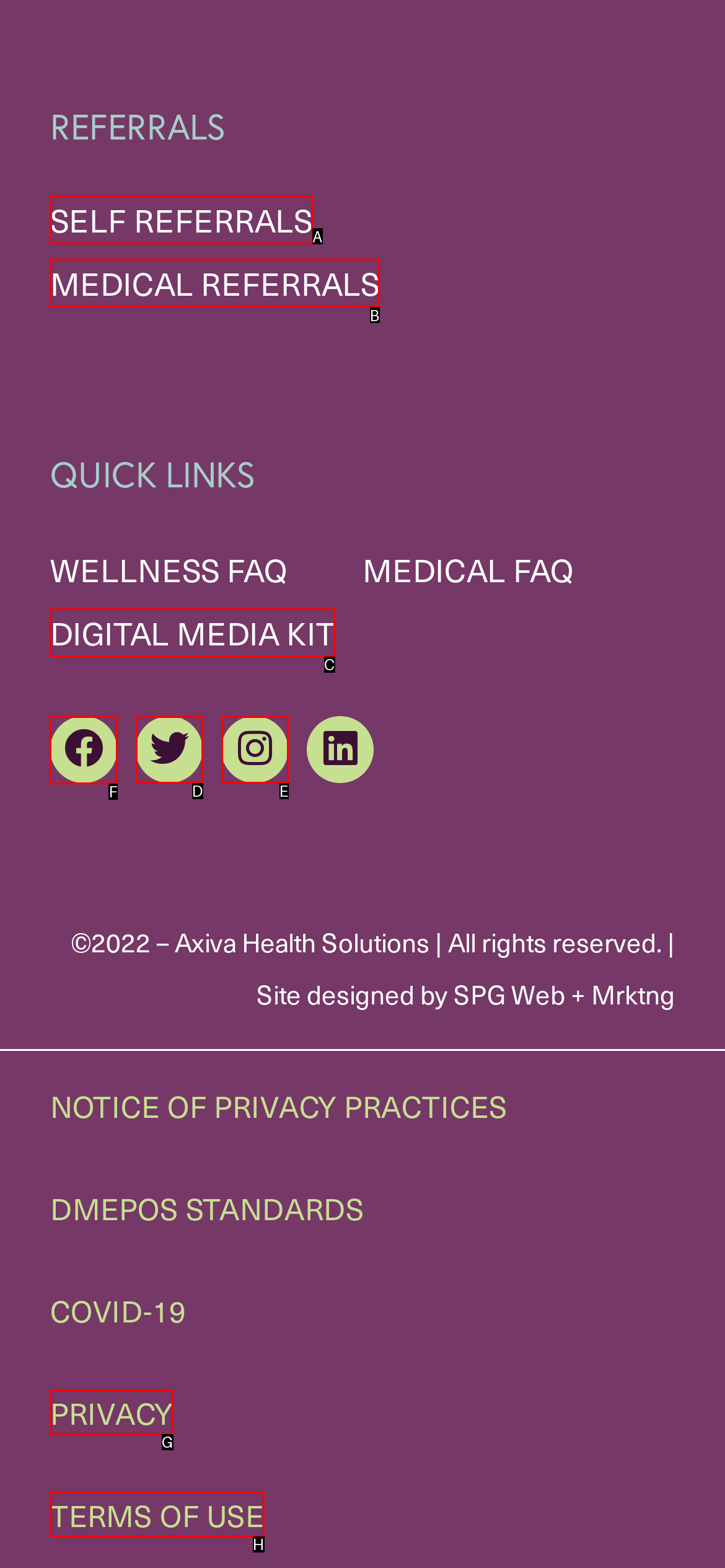Identify the letter of the UI element needed to carry out the task: Go to Facebook
Reply with the letter of the chosen option.

F